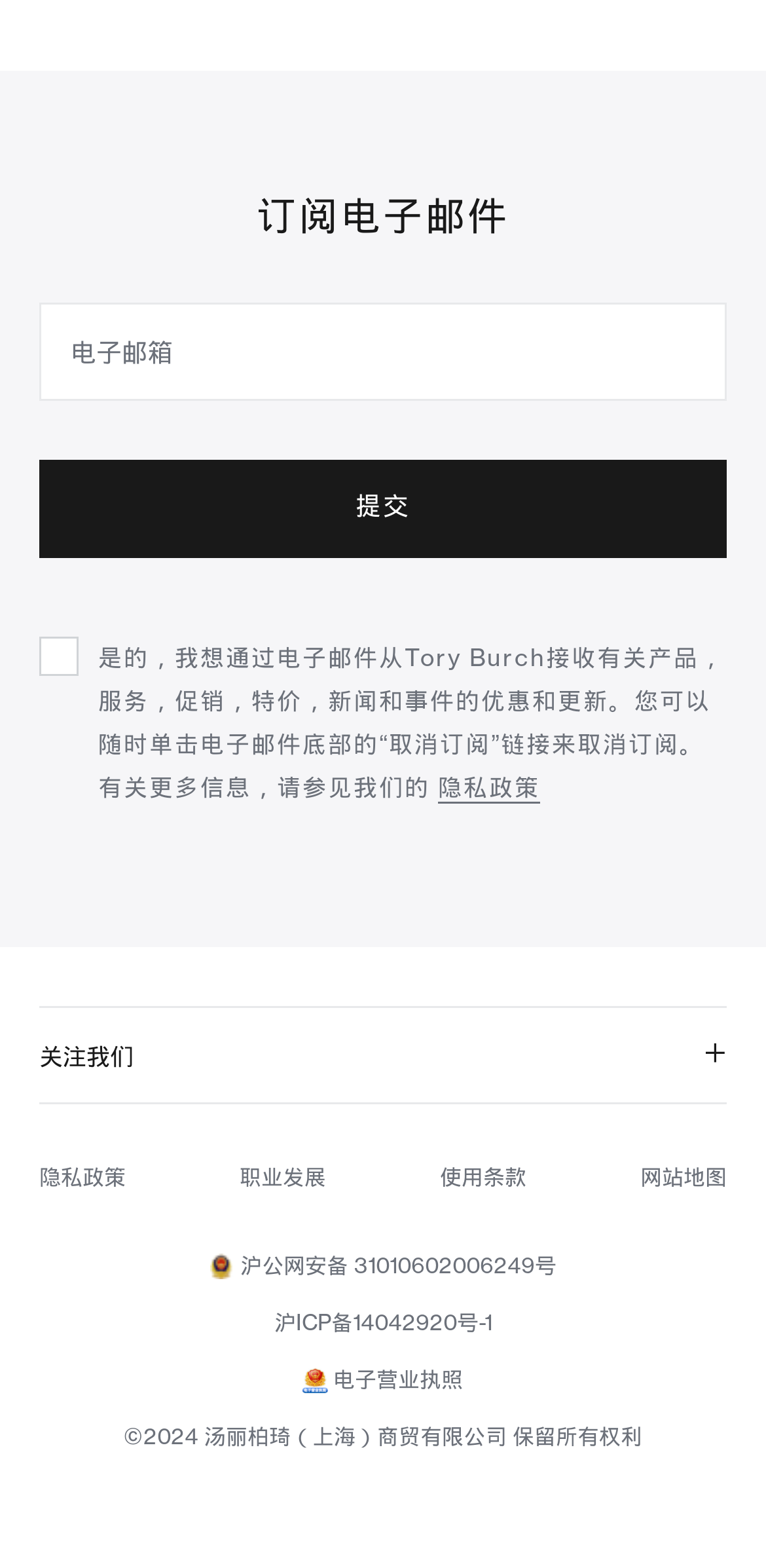Identify the bounding box coordinates of the element that should be clicked to fulfill this task: "View website map". The coordinates should be provided as four float numbers between 0 and 1, i.e., [left, top, right, bottom].

[0.836, 0.742, 0.949, 0.76]